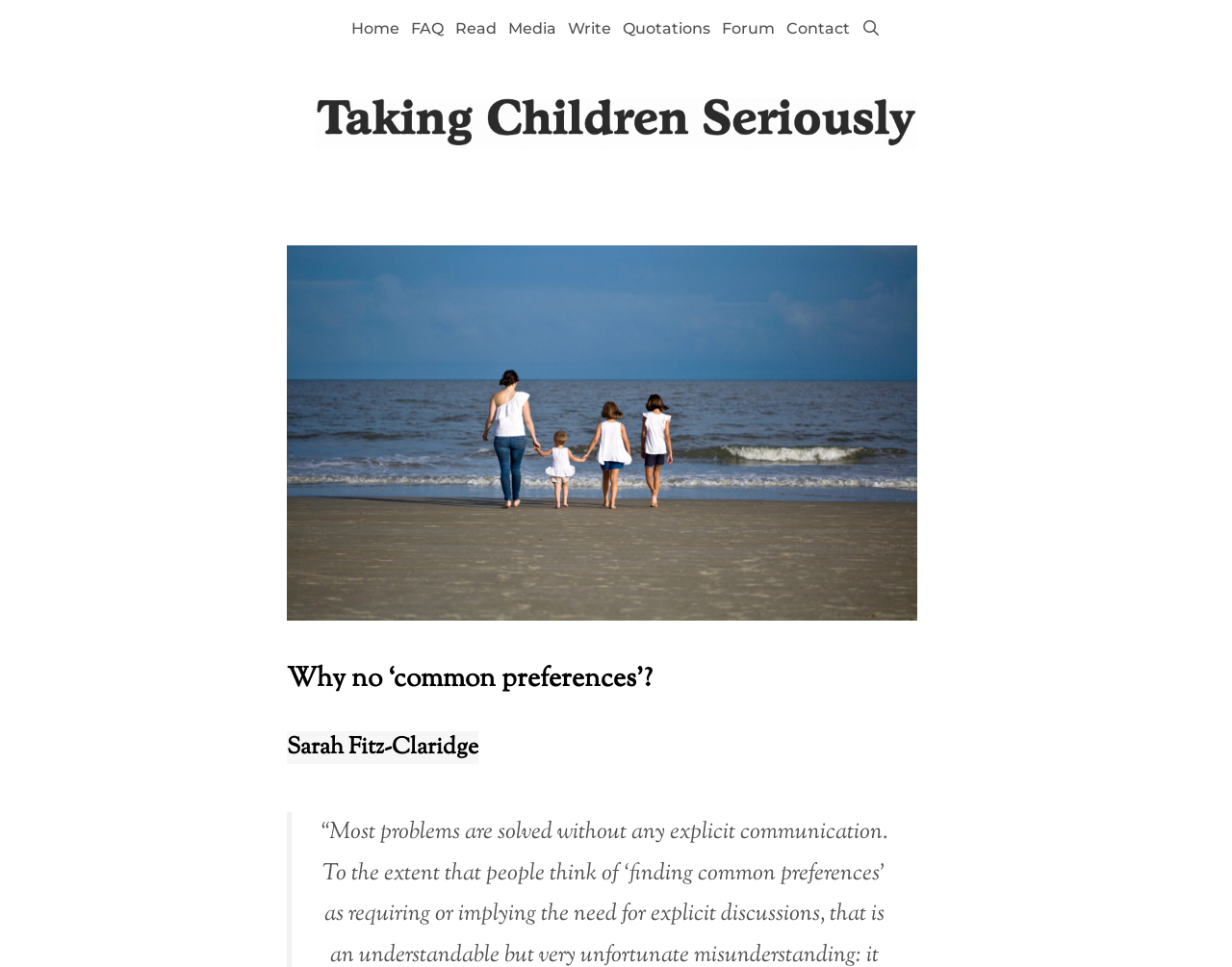Highlight the bounding box coordinates of the element that should be clicked to carry out the following instruction: "read articles". The coordinates must be given as four float numbers ranging from 0 to 1, i.e., [left, top, right, bottom].

[0.365, 0.0, 0.408, 0.06]